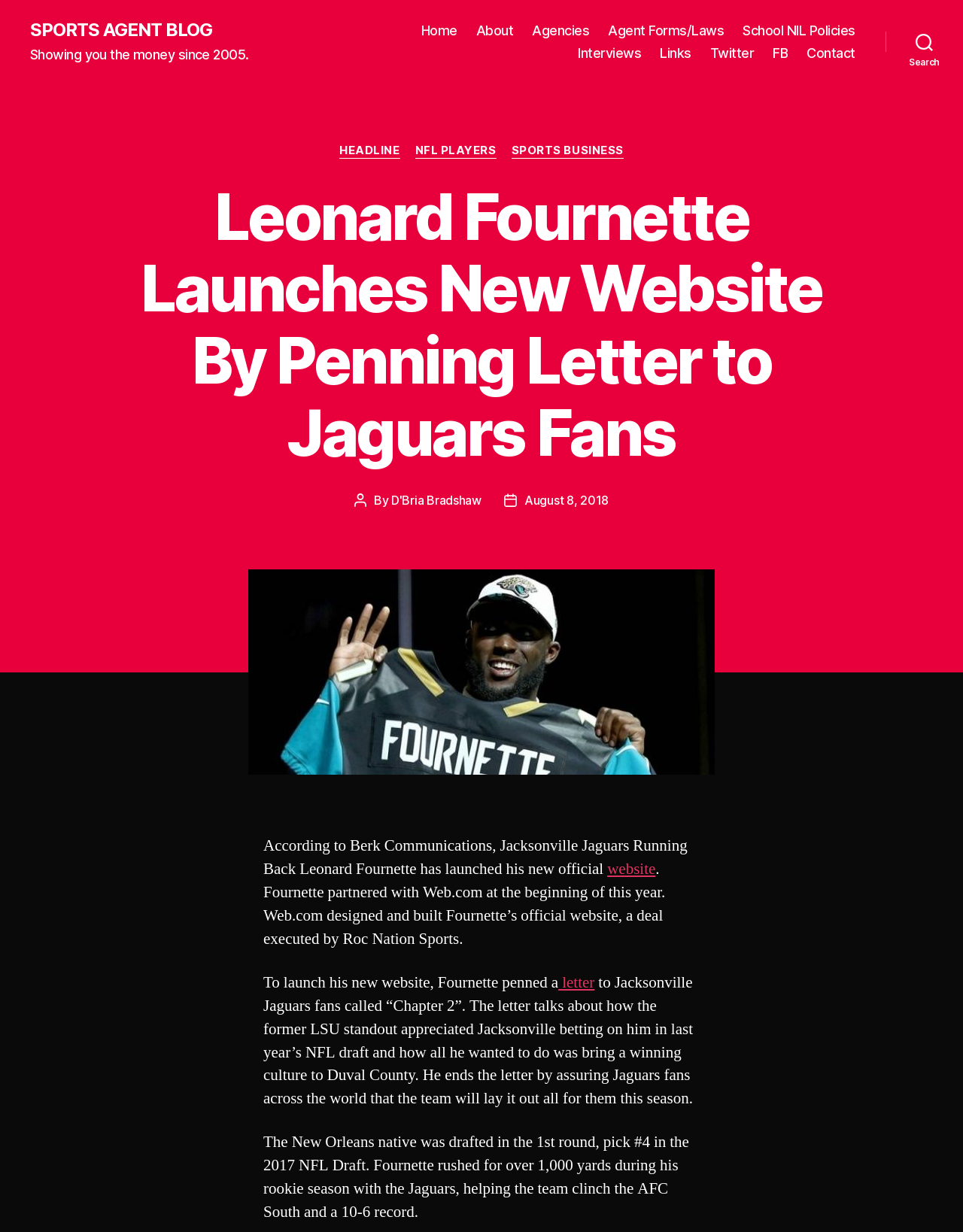Write a detailed summary of the webpage.

This webpage is about Leonard Fournette, a Jacksonville Jaguars running back, launching his new official website. At the top, there is a horizontal navigation bar with 9 links: Home, About, Agencies, Agent Forms/Laws, School NIL Policies, Interviews, Links, Twitter, and Contact. Below the navigation bar, there is a search button on the right side.

The main content of the webpage is an article about Leonard Fournette's new website. The article title, "Leonard Fournette Launches New Website By Penning Letter to Jaguars Fans", is displayed prominently. Below the title, there is information about the post author, D'Bria Bradshaw, and the post date, August 8, 2018.

The article itself is divided into paragraphs. The first paragraph mentions that Leonard Fournette has launched his new official website, which was designed and built by Web.com. The second paragraph talks about Fournette penning a letter to Jacksonville Jaguars fans, titled "Chapter 2", where he expresses his appreciation for the team and his desire to bring a winning culture to Duval County. The third paragraph provides some background information about Fournette, including his draft history and his rookie season performance with the Jaguars.

There are no images on the page. The overall layout is organized, with clear headings and concise text.